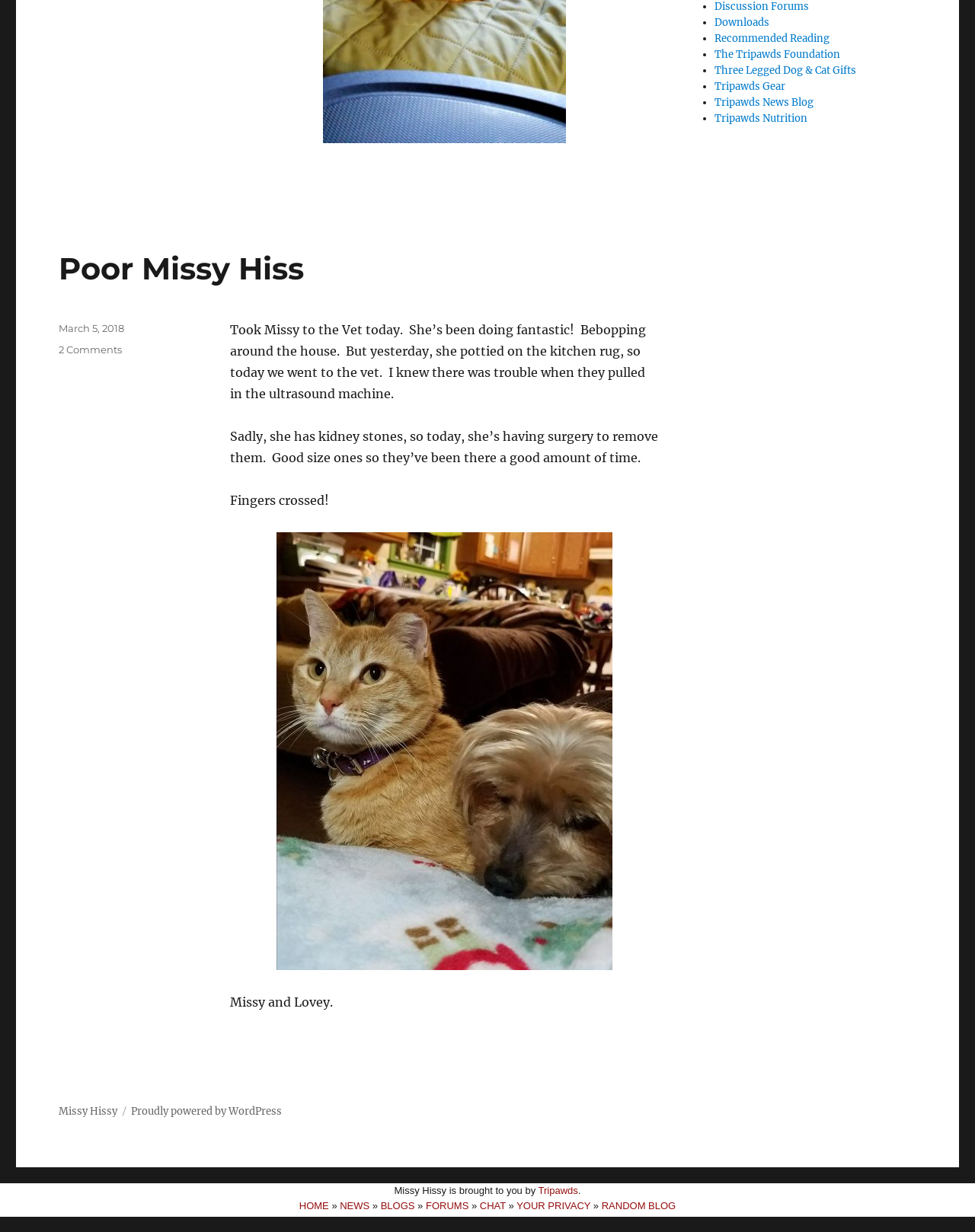Find the bounding box coordinates of the clickable element required to execute the following instruction: "Go to 'Downloads'". Provide the coordinates as four float numbers between 0 and 1, i.e., [left, top, right, bottom].

[0.733, 0.013, 0.789, 0.023]